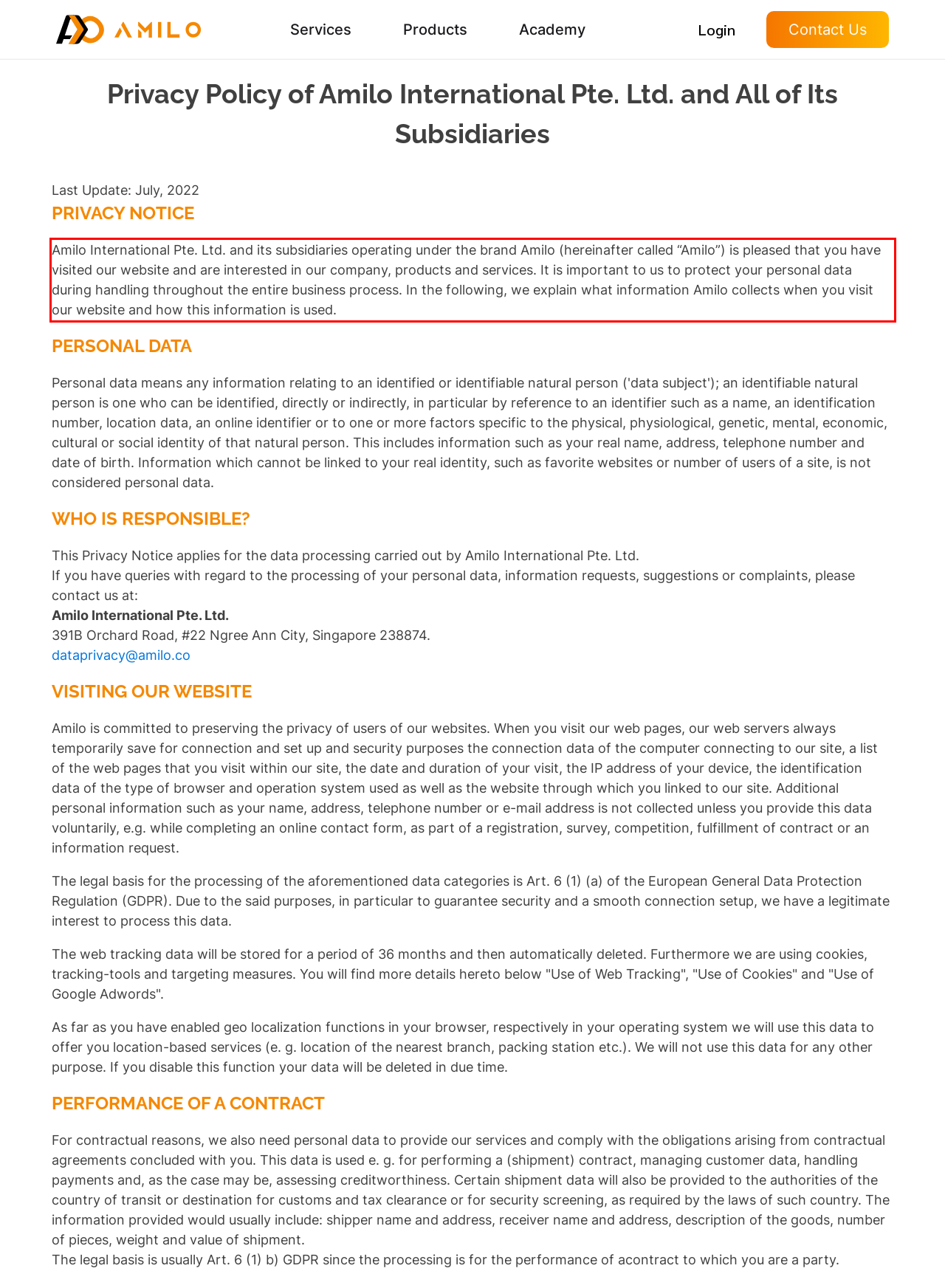Using OCR, extract the text content found within the red bounding box in the given webpage screenshot.

Amilo International Pte. Ltd. and its subsidiaries operating under the brand Amilo (hereinafter called “Amilo”) is pleased that you have visited our website and are interested in our company, products and services. It is important to us to protect your personal data during handling throughout the entire business process. In the following, we explain what information Amilo collects when you visit our website and how this information is used.